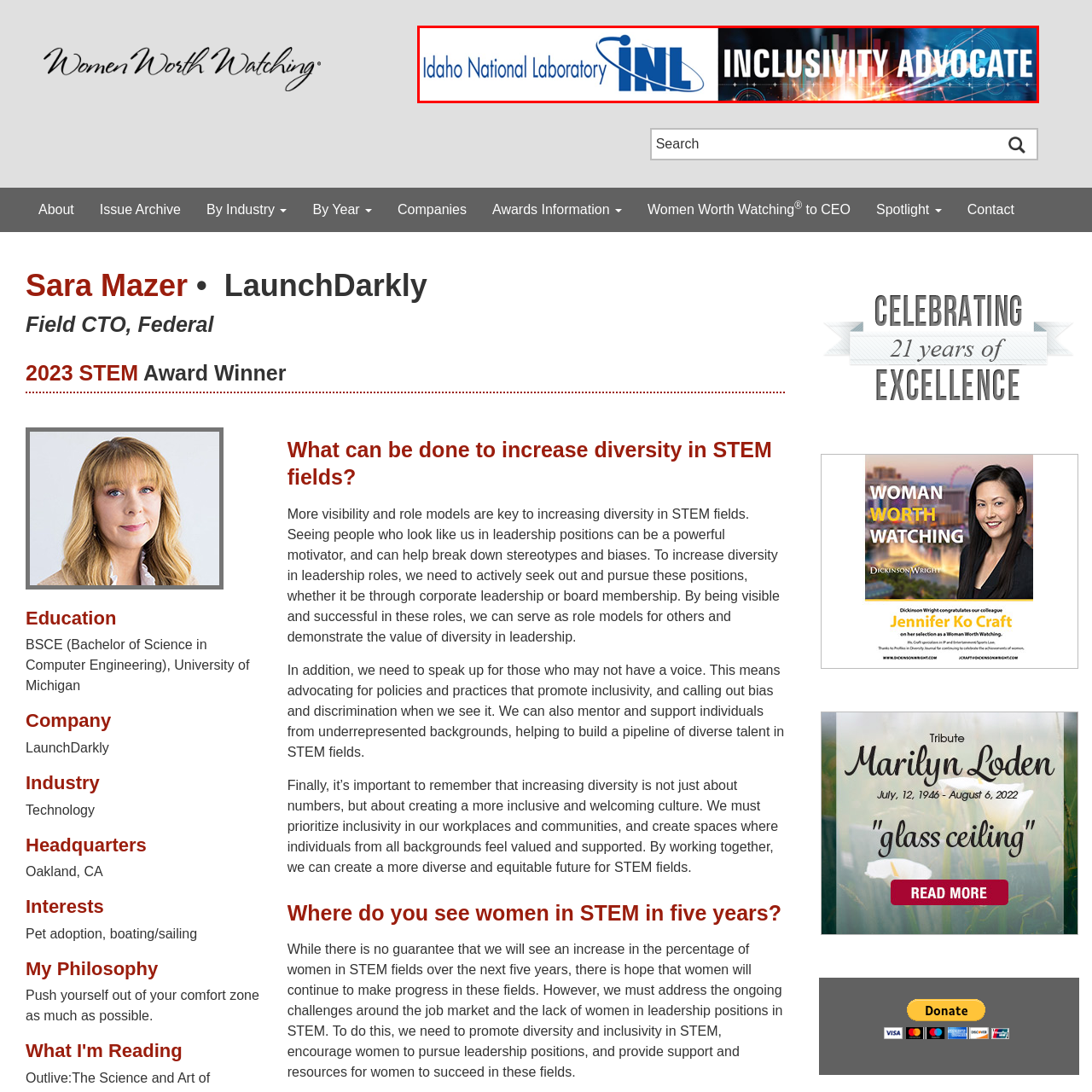Look at the region marked by the red box and describe it extensively.

The image features the logo of the Idaho National Laboratory (INL) on the left, prominently displaying its name in a professional font alongside an orbit-like design, indicative of its focus on scientific exploration and technological advancement. On the right, the phrase “INCLUSIVITY ADVOCATE” is showcased in bold, capital letters, emphasizing a commitment to promoting diversity and inclusivity within the workplace and the broader community. The background incorporates vibrant graphical elements that suggest innovation and collaboration, reinforcing the laboratory's dedication to fostering an inclusive environment in STEM fields. Together, these elements highlight the intersection of scientific research and social responsibility, encouraging diverse participation in technological advancements.